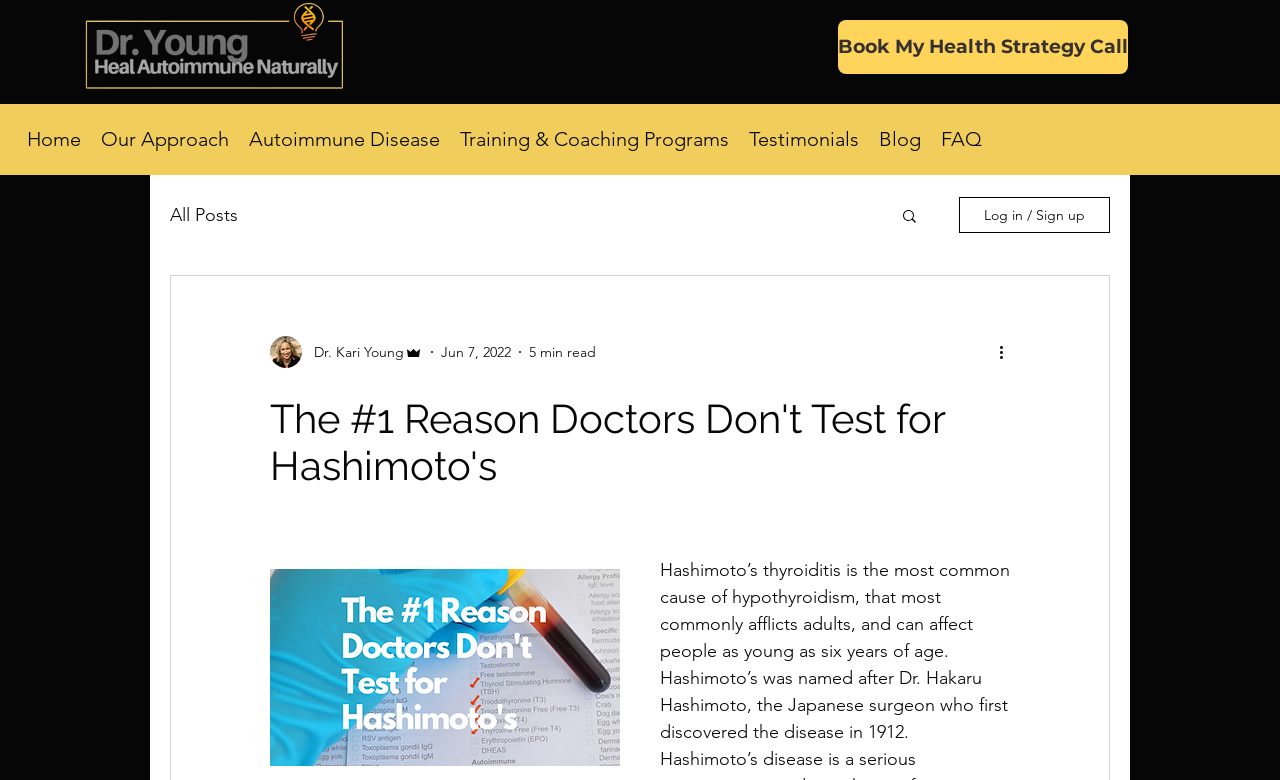From the element description Training & Coaching Programs, predict the bounding box coordinates of the UI element. The coordinates must be specified in the format (top-left x, top-left y, bottom-right x, bottom-right y) and should be within the 0 to 1 range.

[0.352, 0.159, 0.577, 0.197]